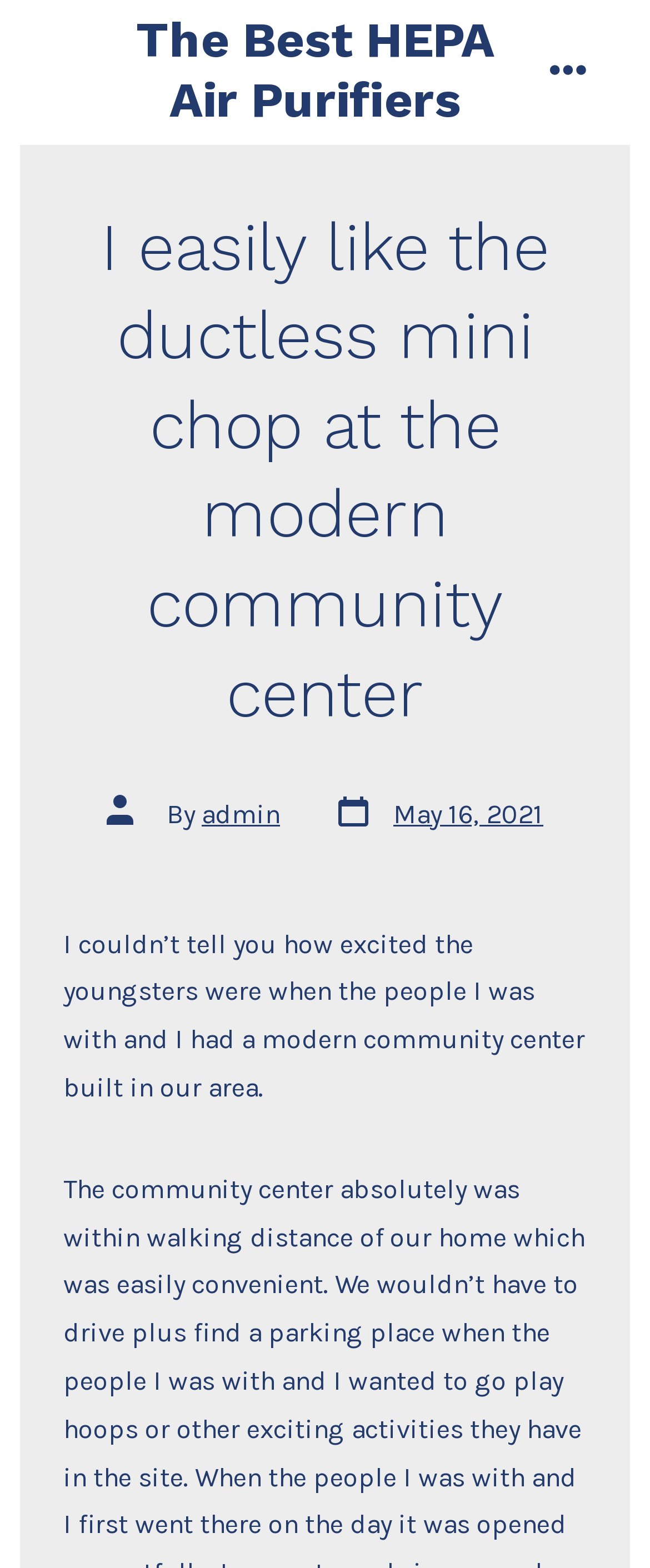What is the author of the post?
Based on the image content, provide your answer in one word or a short phrase.

admin